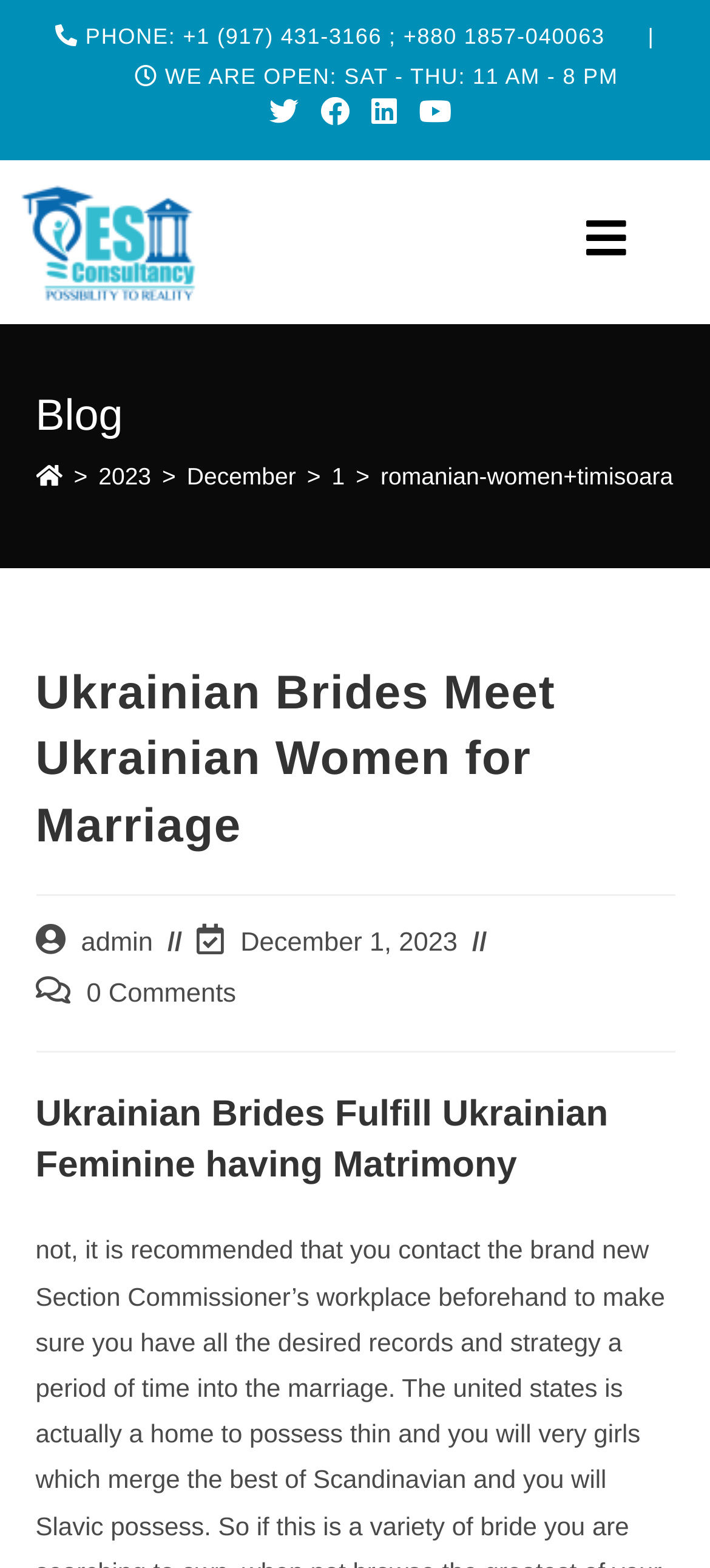Predict the bounding box coordinates for the UI element described as: "Home". The coordinates should be four float numbers between 0 and 1, presented as [left, top, right, bottom].

[0.05, 0.295, 0.088, 0.312]